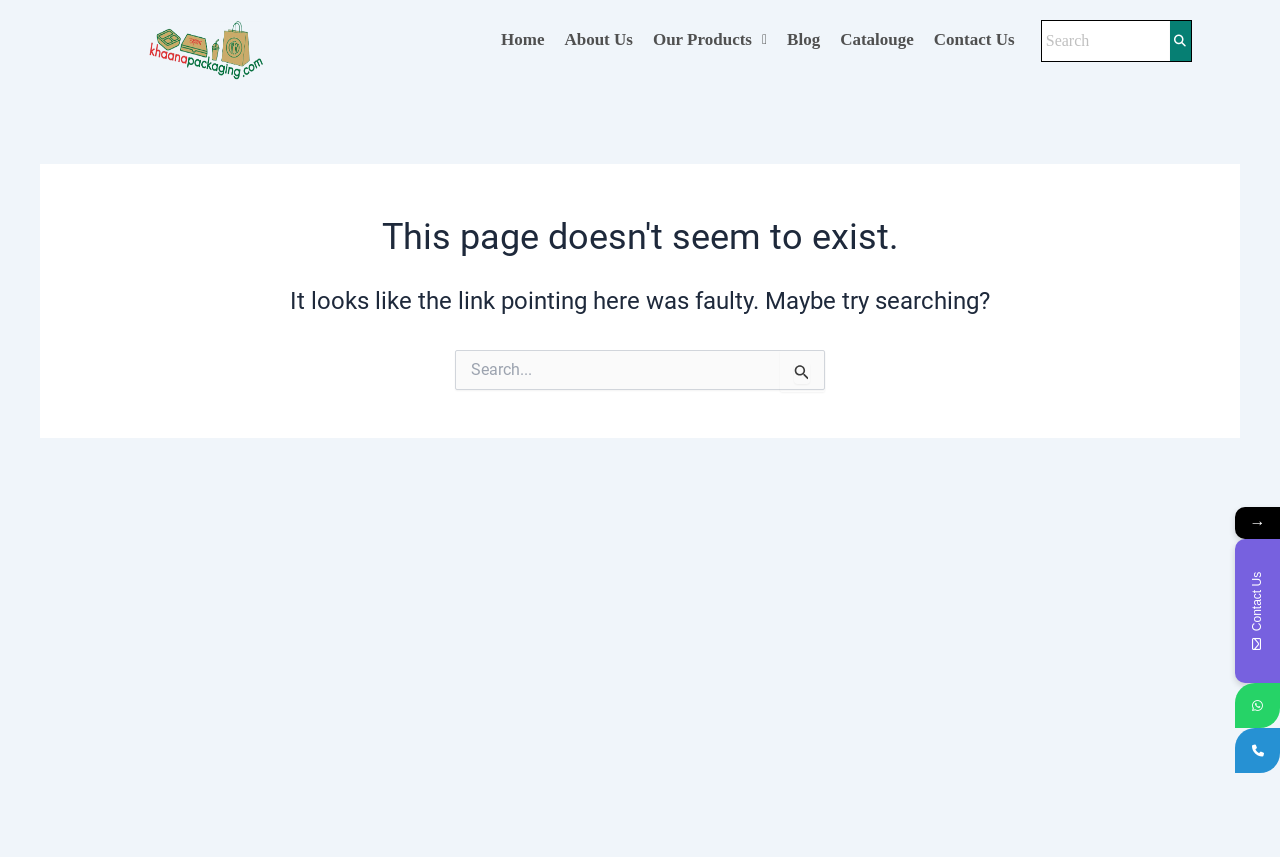Based on the image, provide a detailed response to the question:
What is the purpose of the webpage?

The webpage contains headings with text 'This page doesn't seem to exist.' and 'It looks like the link pointing here was faulty. Maybe try searching?', indicating that the webpage is an error page or a 404 page.